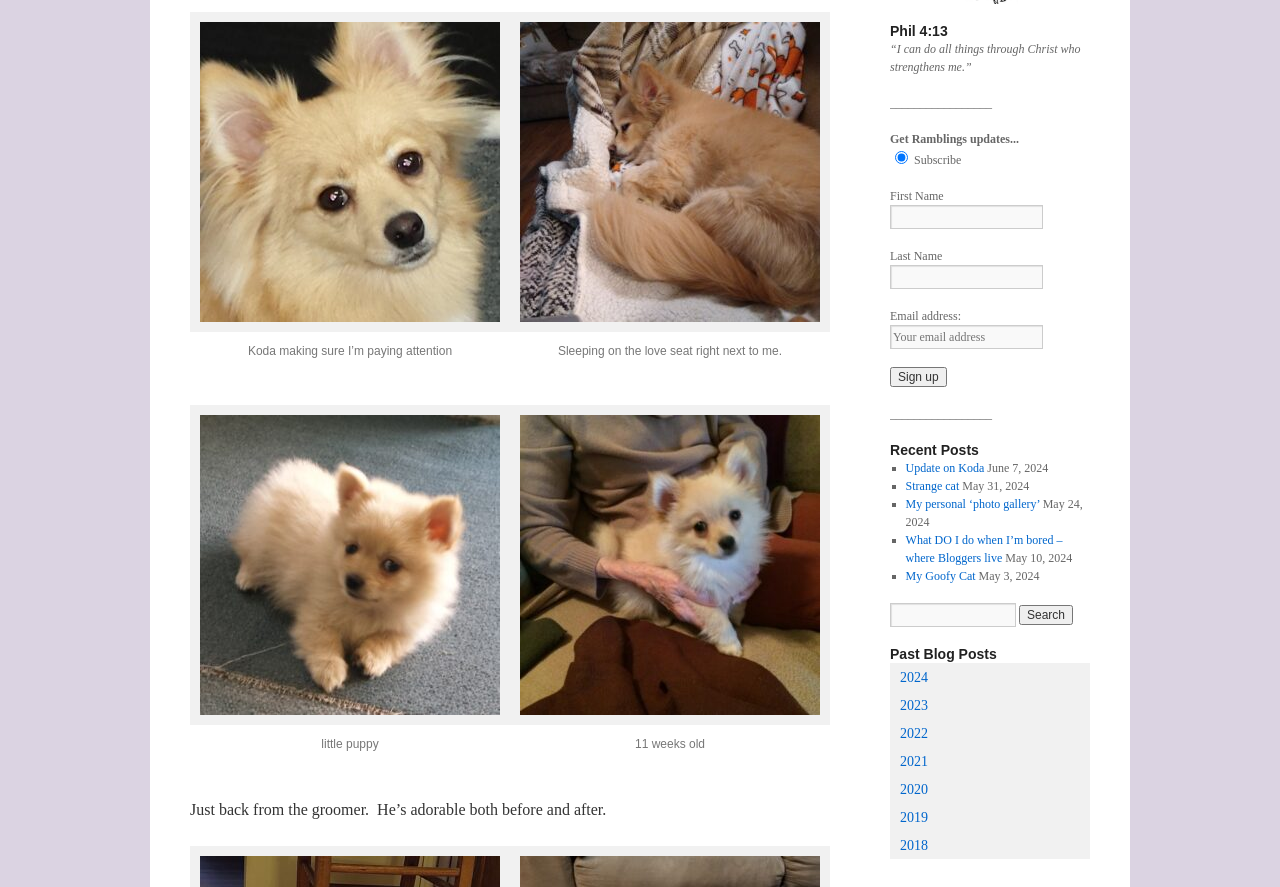Please find the bounding box coordinates of the clickable region needed to complete the following instruction: "Sign up with your email". The bounding box coordinates must consist of four float numbers between 0 and 1, i.e., [left, top, right, bottom].

[0.695, 0.414, 0.74, 0.437]